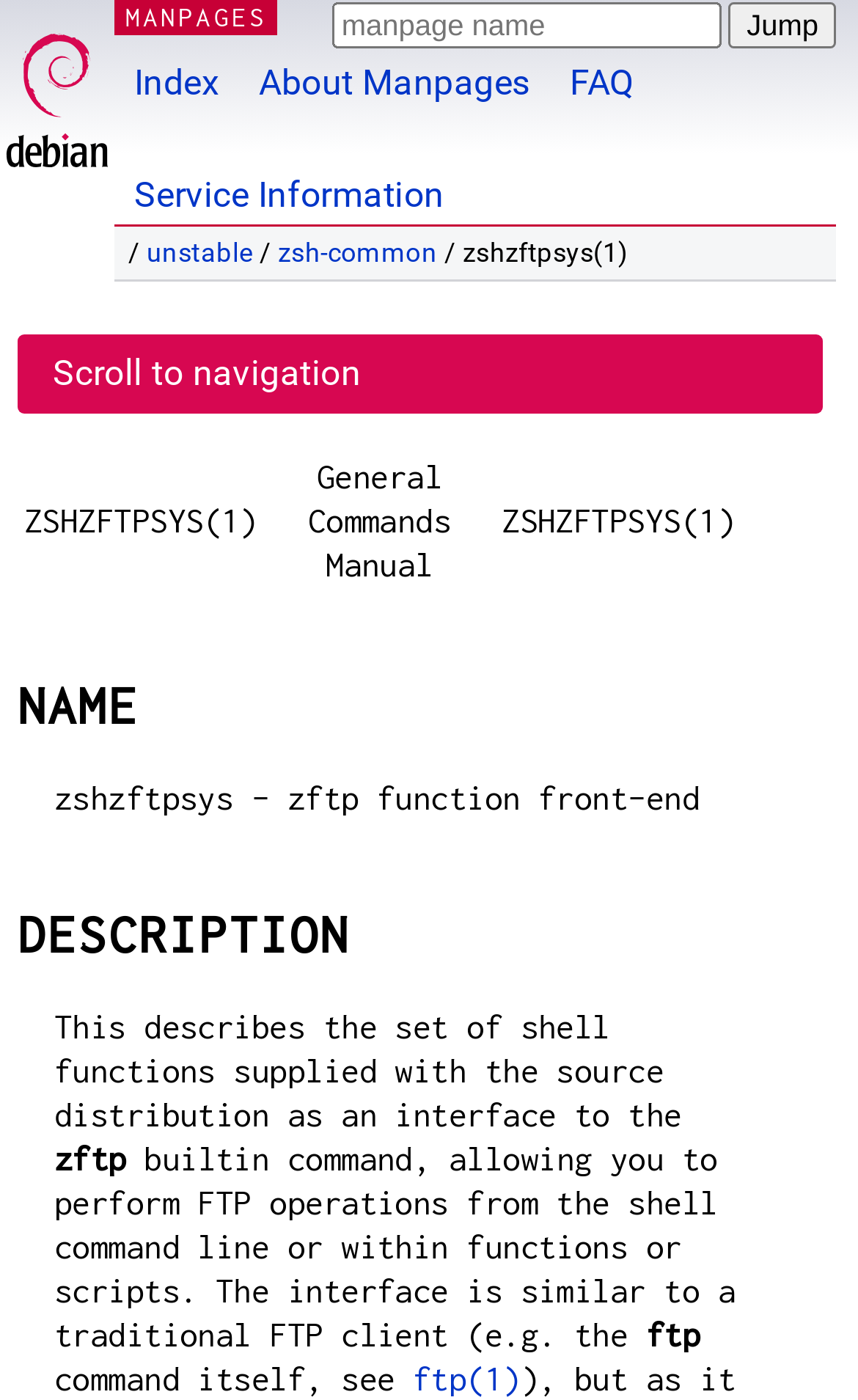Please examine the image and provide a detailed answer to the question: What is the category of the command?

The category of the command can be found in the LayoutTableCell element with the text 'General Commands Manual' which is part of the LayoutTableRow element.